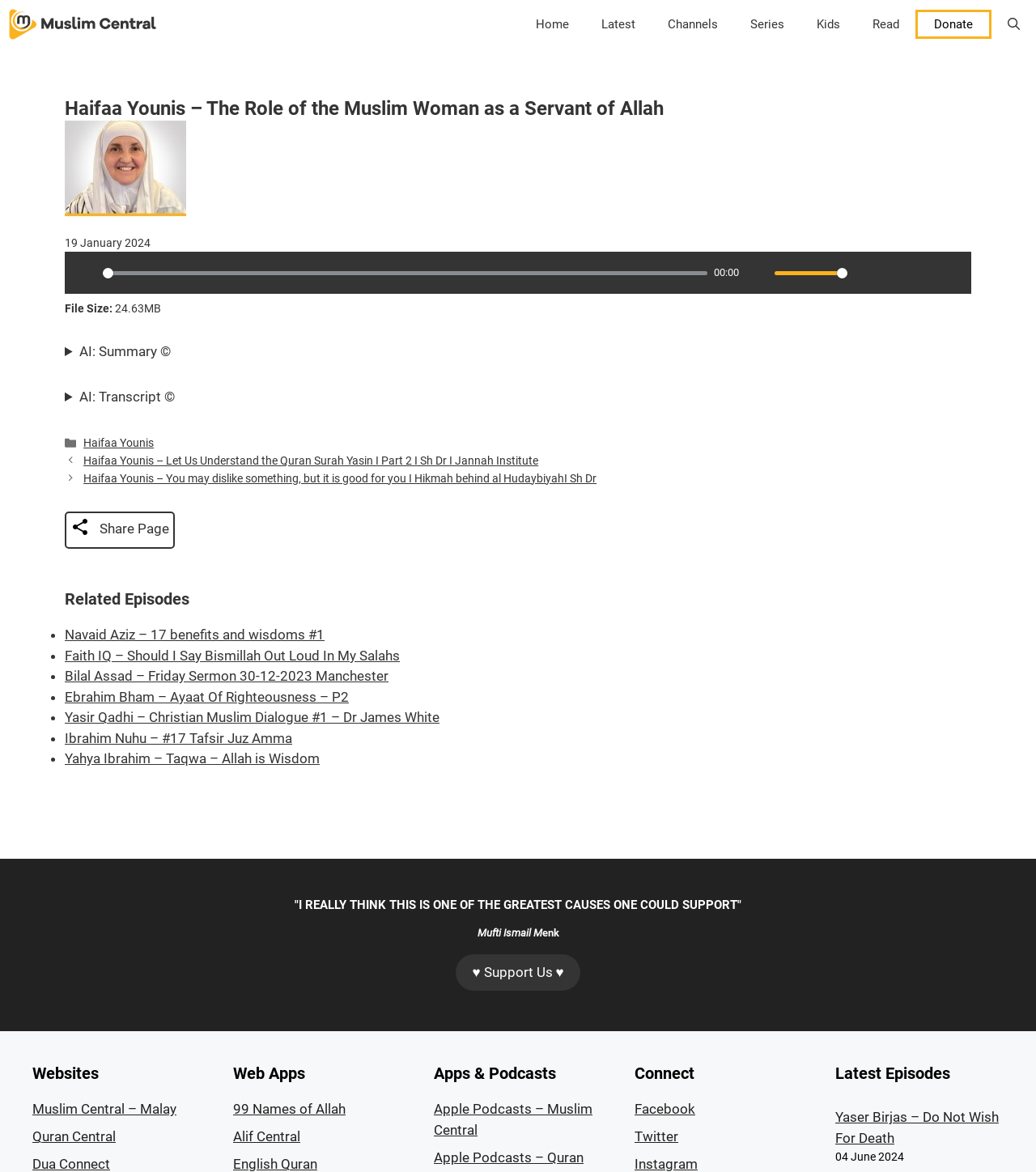Determine the bounding box coordinates for the area you should click to complete the following instruction: "Visit the Muslim Central homepage".

[0.008, 0.0, 0.152, 0.041]